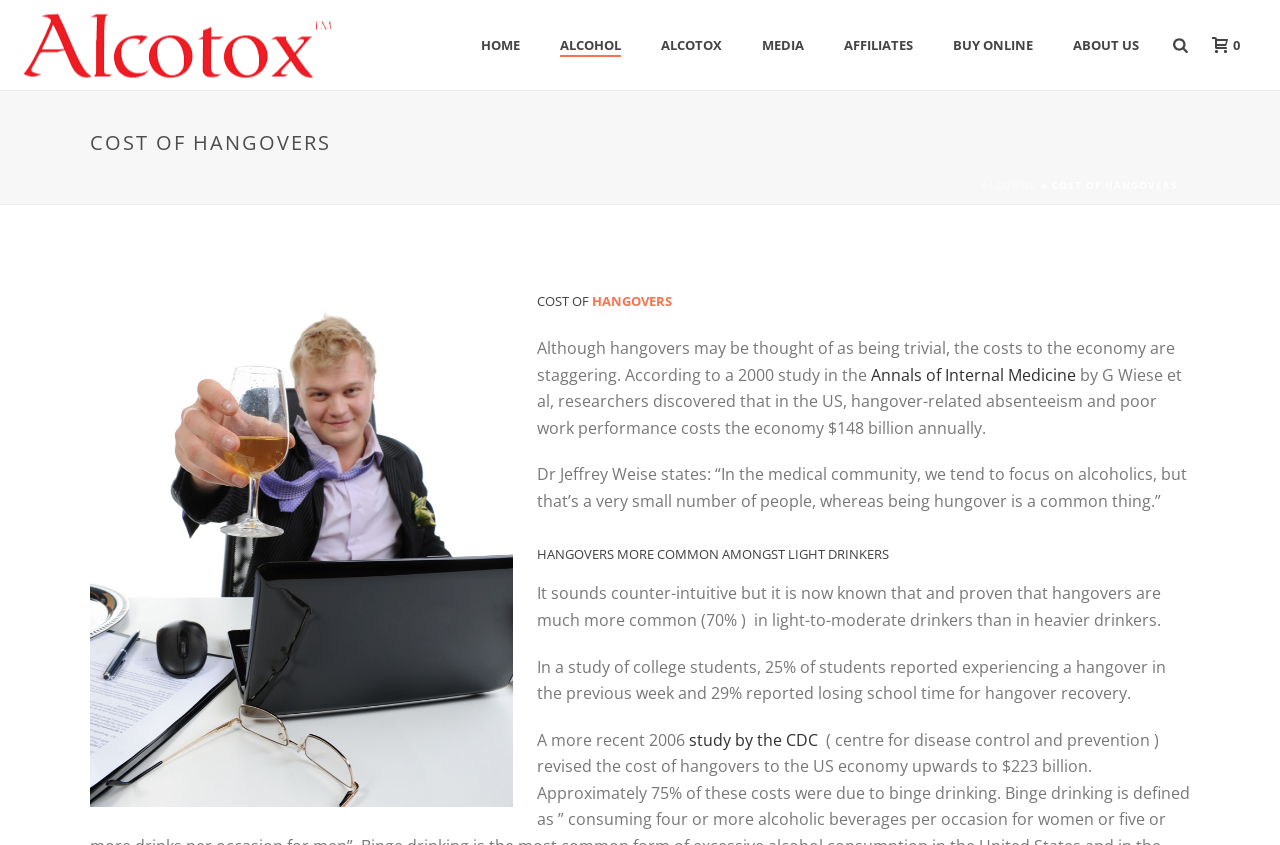Locate the bounding box coordinates of the element I should click to achieve the following instruction: "Click HOME".

[0.36, 0.042, 0.422, 0.068]